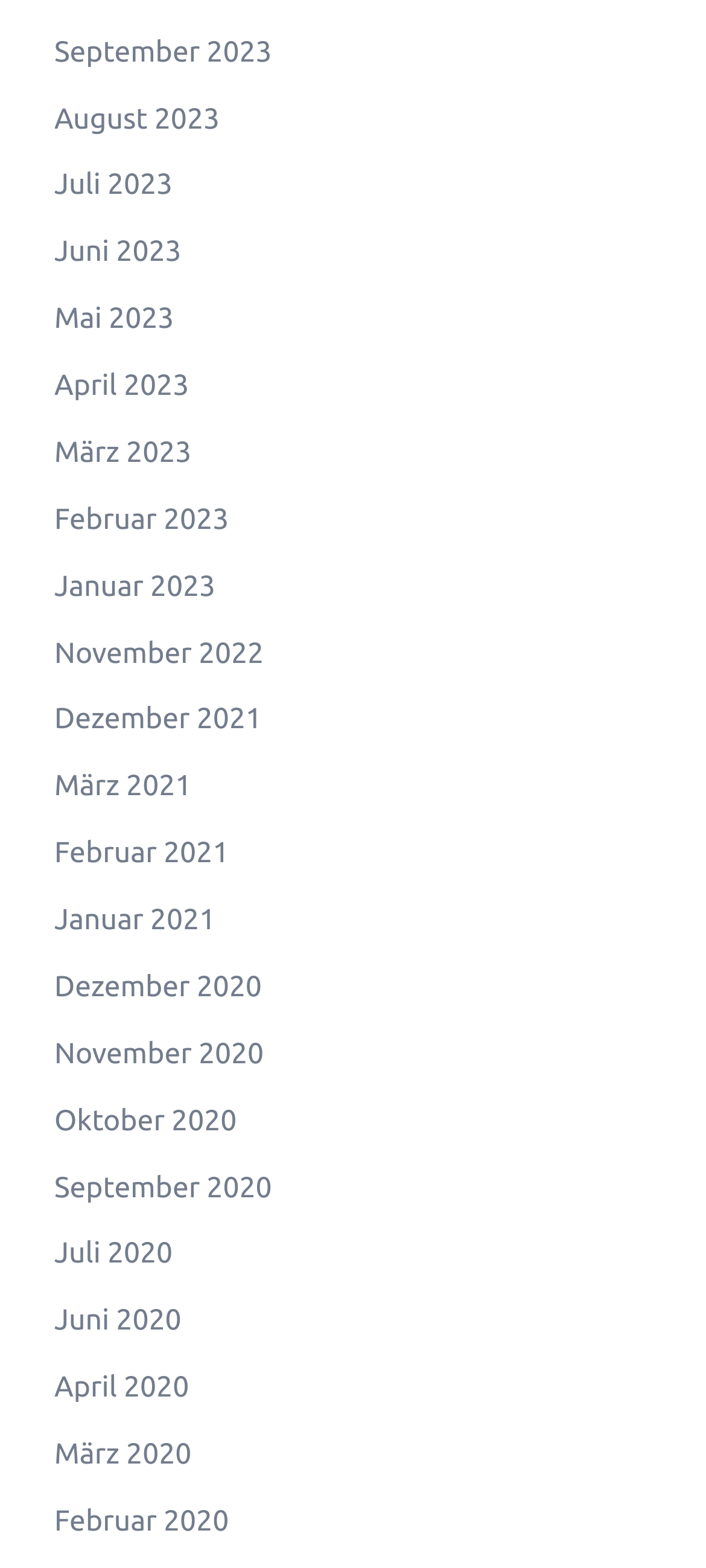Please identify the bounding box coordinates of the clickable area that will fulfill the following instruction: "browse Juli 2023". The coordinates should be in the format of four float numbers between 0 and 1, i.e., [left, top, right, bottom].

[0.077, 0.108, 0.245, 0.129]